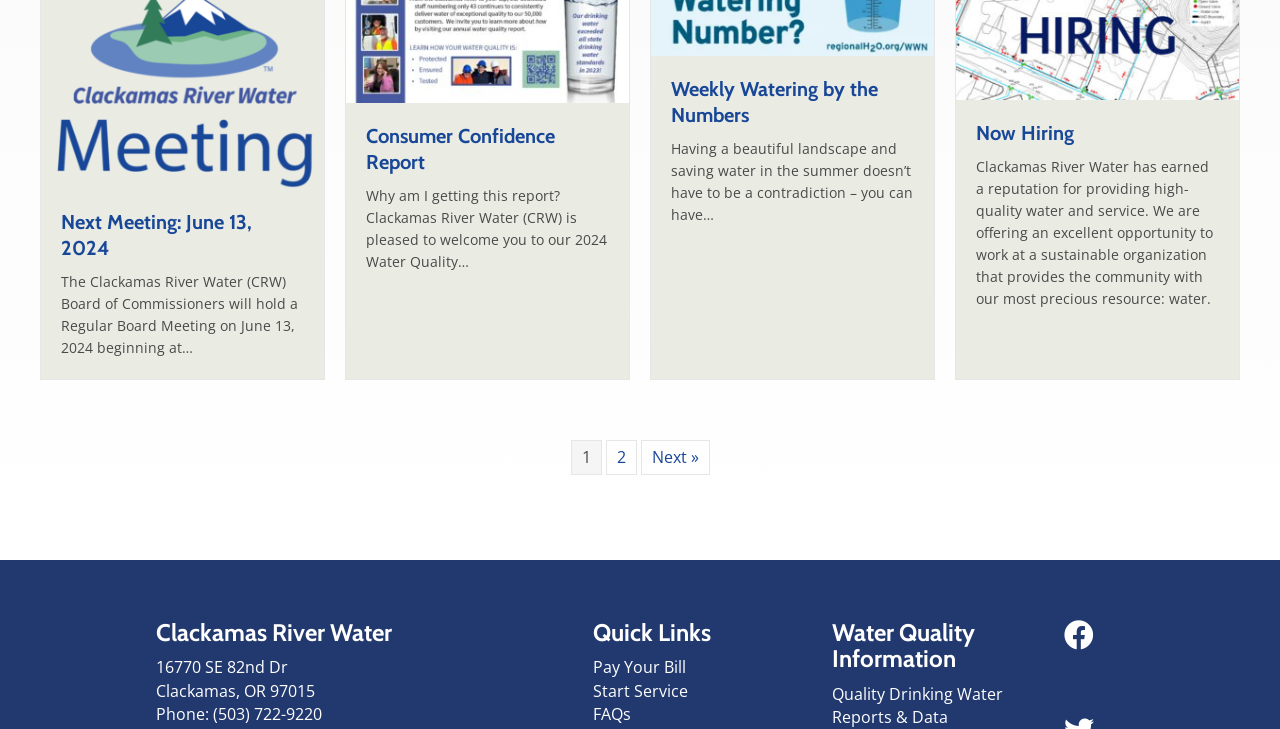Please reply to the following question using a single word or phrase: 
What is the topic of the second heading?

Consumer Confidence Report